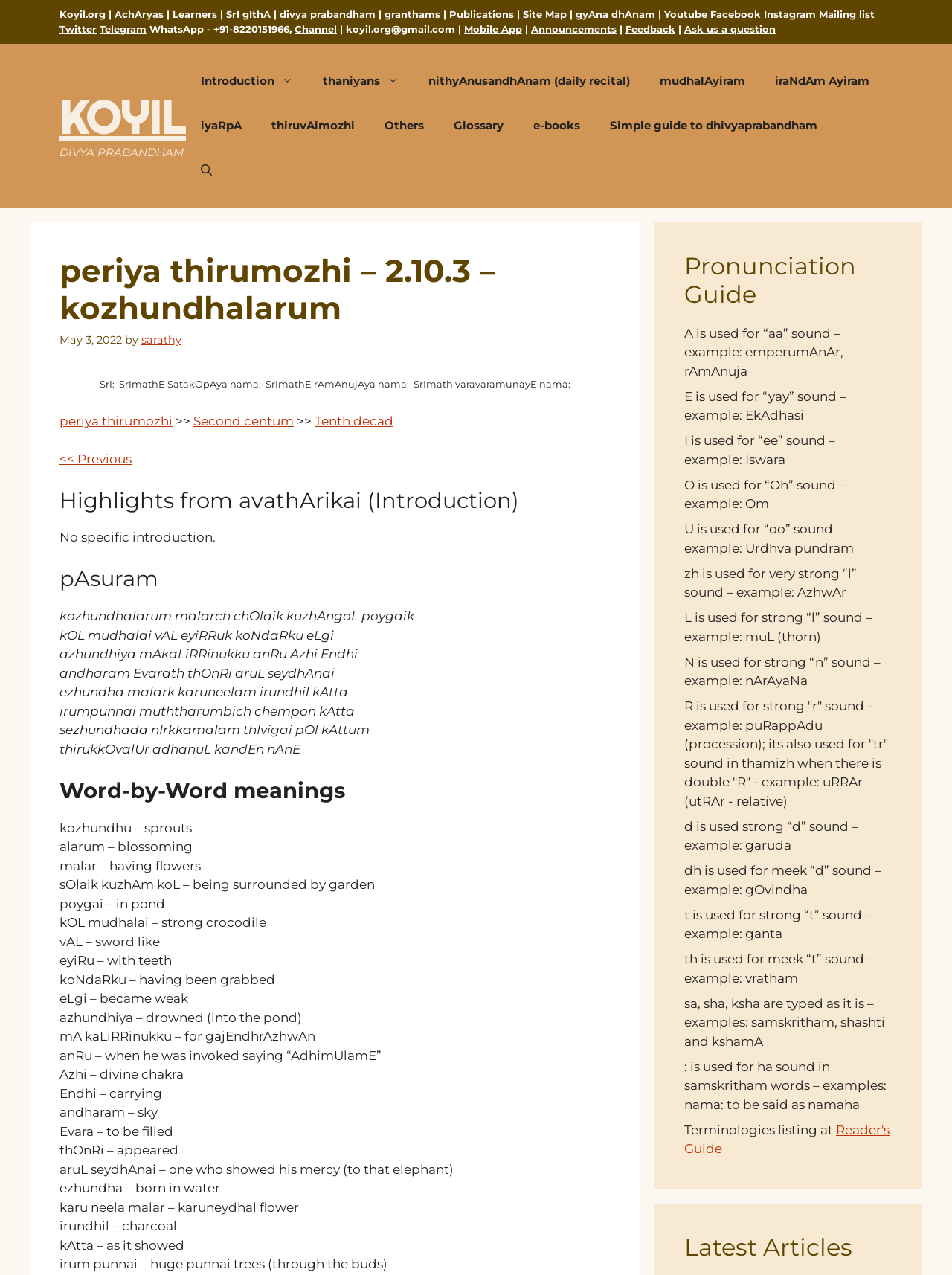For the given element description gyAna dhAnam, determine the bounding box coordinates of the UI element. The coordinates should follow the format (top-left x, top-left y, bottom-right x, bottom-right y) and be within the range of 0 to 1.

[0.605, 0.006, 0.688, 0.016]